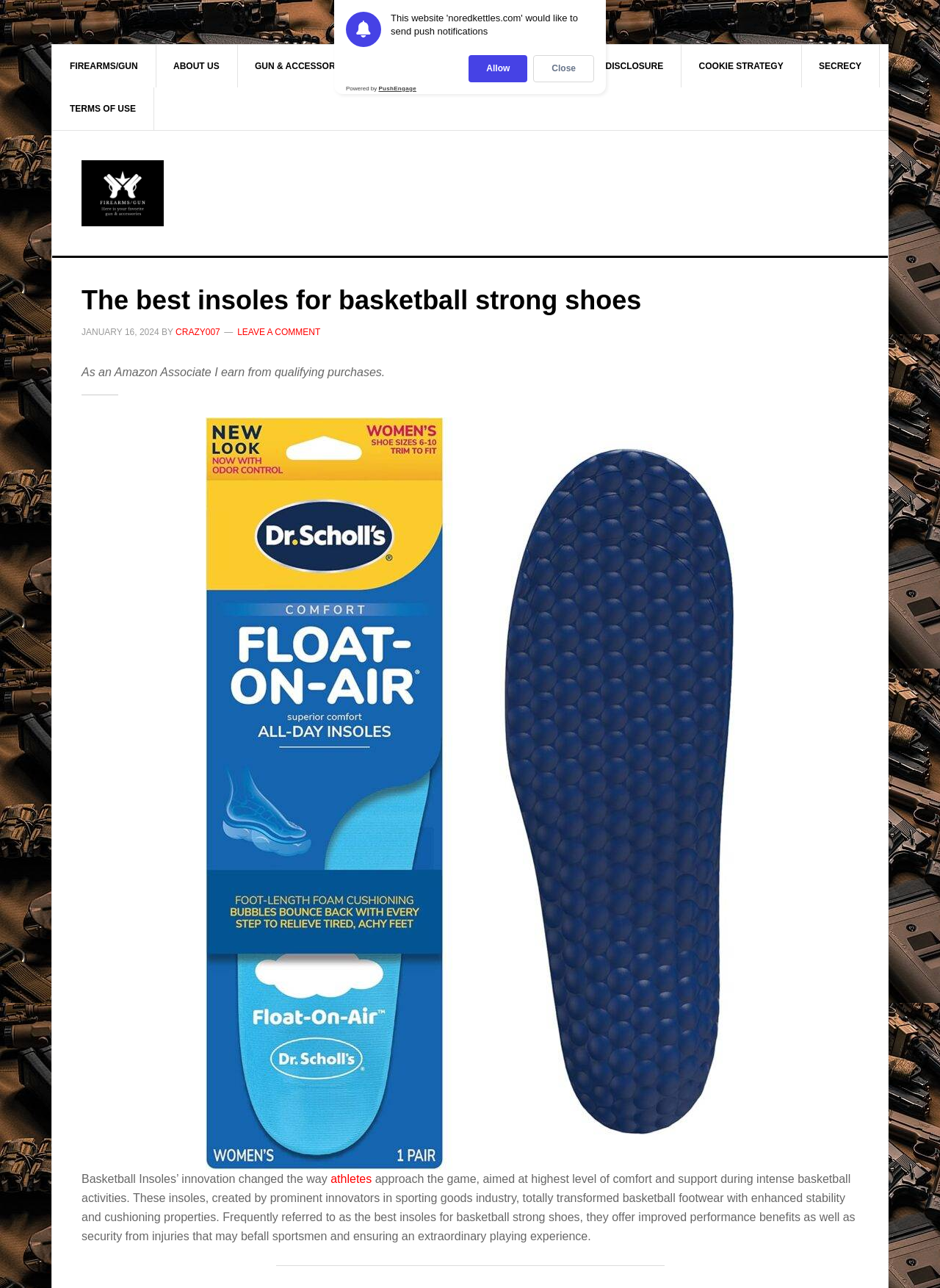Bounding box coordinates are specified in the format (top-left x, top-left y, bottom-right x, bottom-right y). All values are floating point numbers bounded between 0 and 1. Please provide the bounding box coordinate of the region this sentence describes: aria-label="E-Mail Address" name="email" placeholder="E-Mail Address"

None